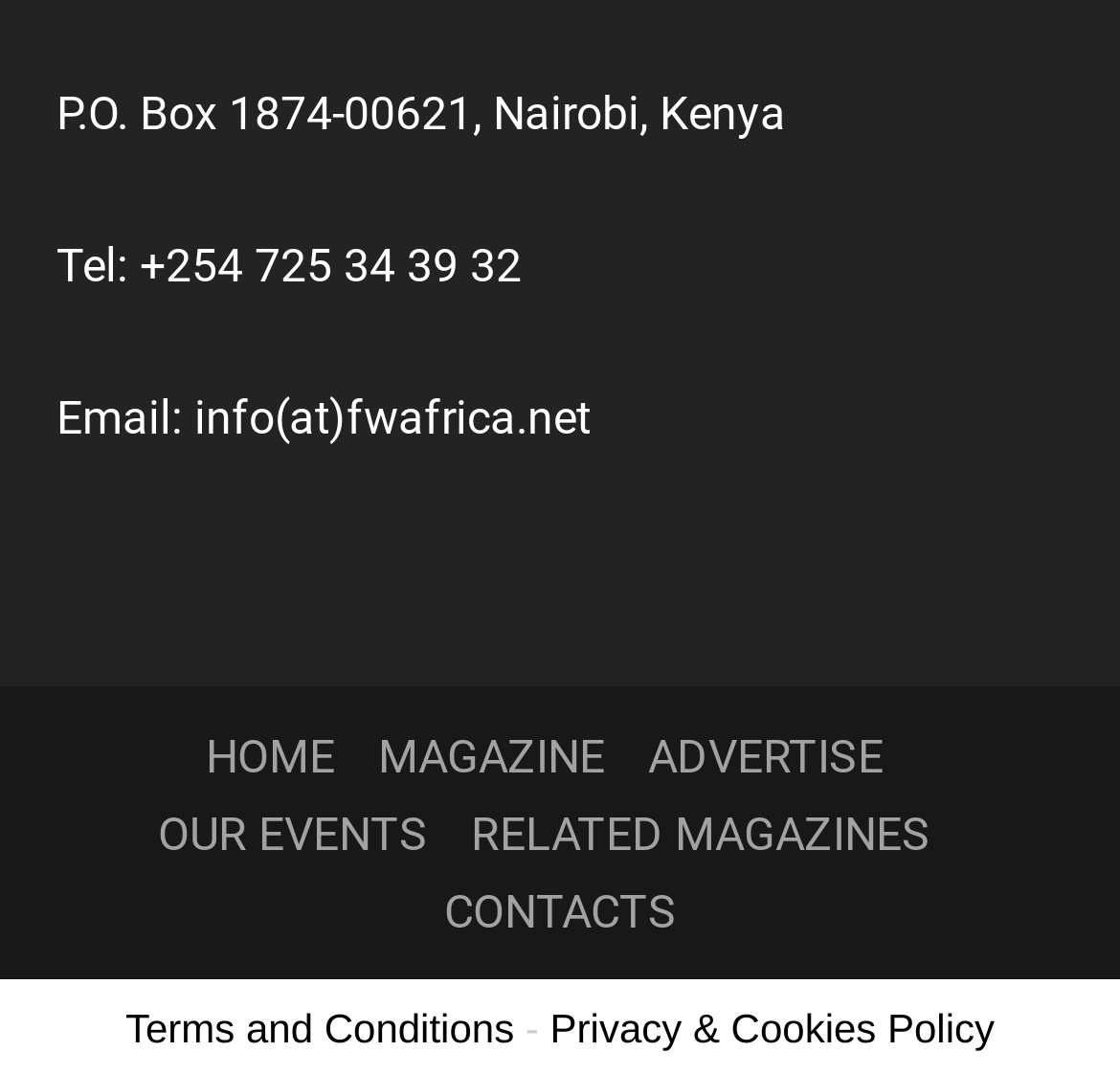Carefully examine the image and provide an in-depth answer to the question: What is the address of the organization?

I found the address by looking at the top section of the webpage, where it is written in a static text element with coordinates [0.05, 0.081, 0.701, 0.132].